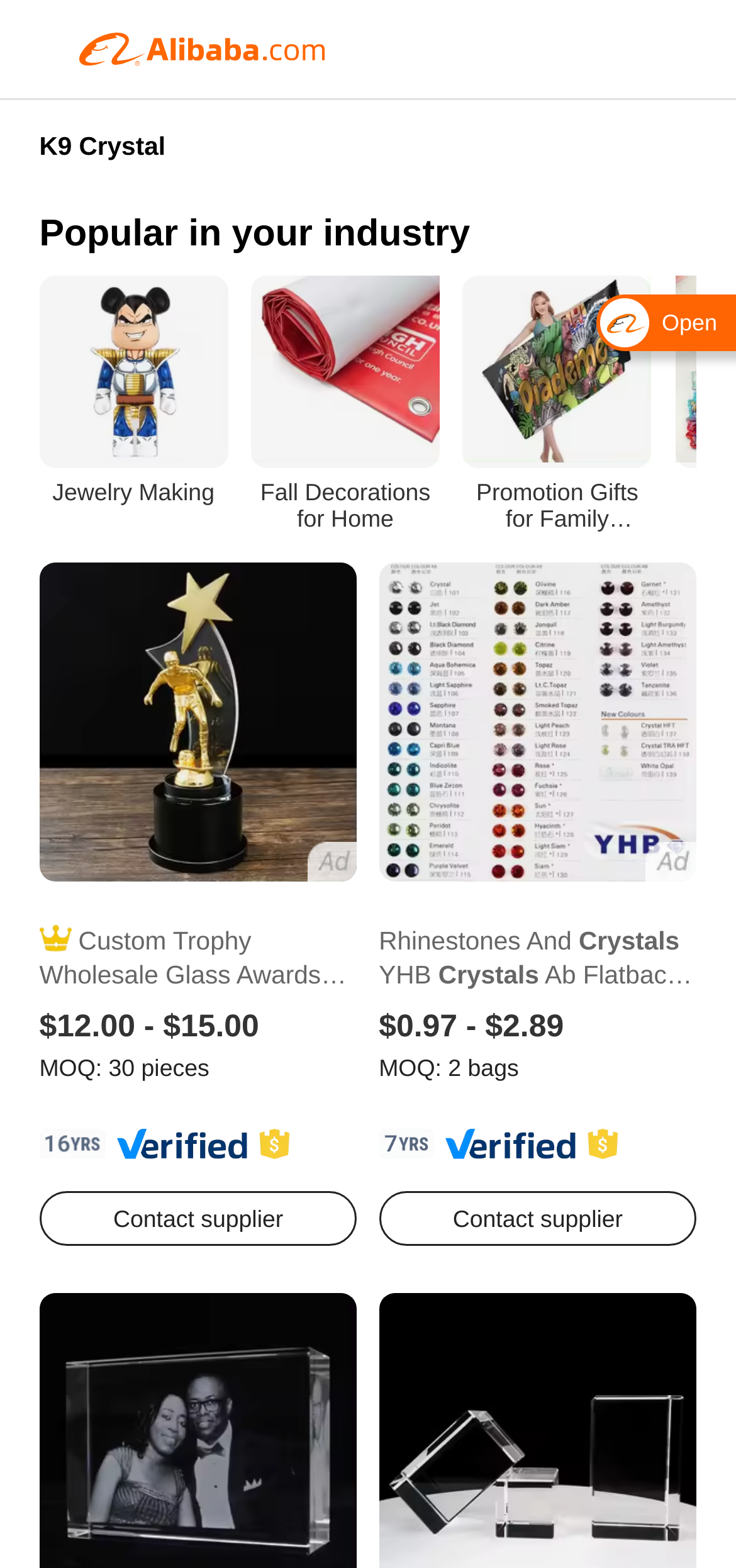What is the purpose of the button 'Contact supplier'?
Carefully analyze the image and provide a thorough answer to the question.

I inferred the purpose of the button by its text content 'Contact supplier' and its location near the product information, suggesting that it is used to initiate contact with the supplier of the product.